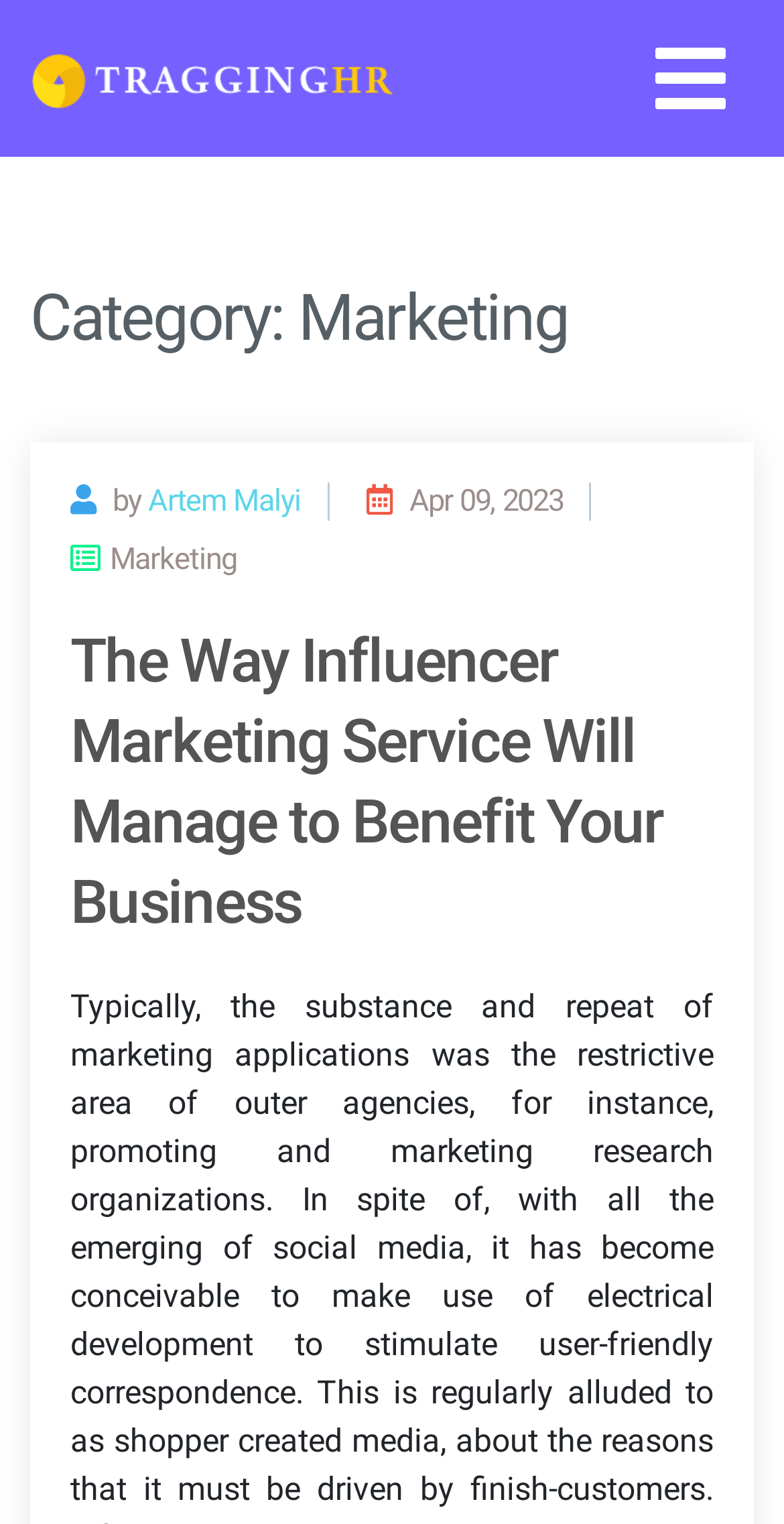Please provide a short answer using a single word or phrase for the question:
Who is the author of the article?

Artem Malyi